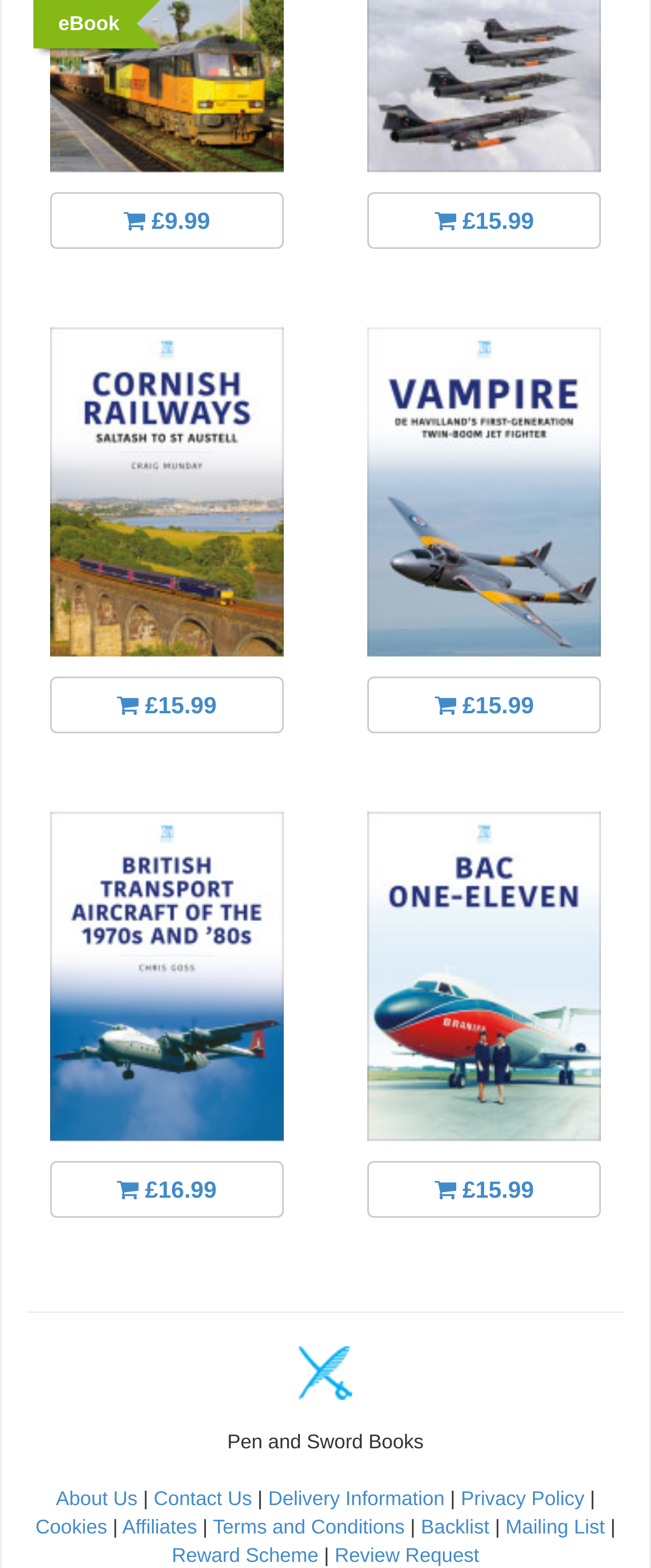Based on what you see in the screenshot, provide a thorough answer to this question: What is the name of the company?

The name of the company is Pen and Sword Books, which is indicated by the image element with the text 'Pen and Sword Books' and the bounding box coordinates [0.459, 0.858, 0.541, 0.892].